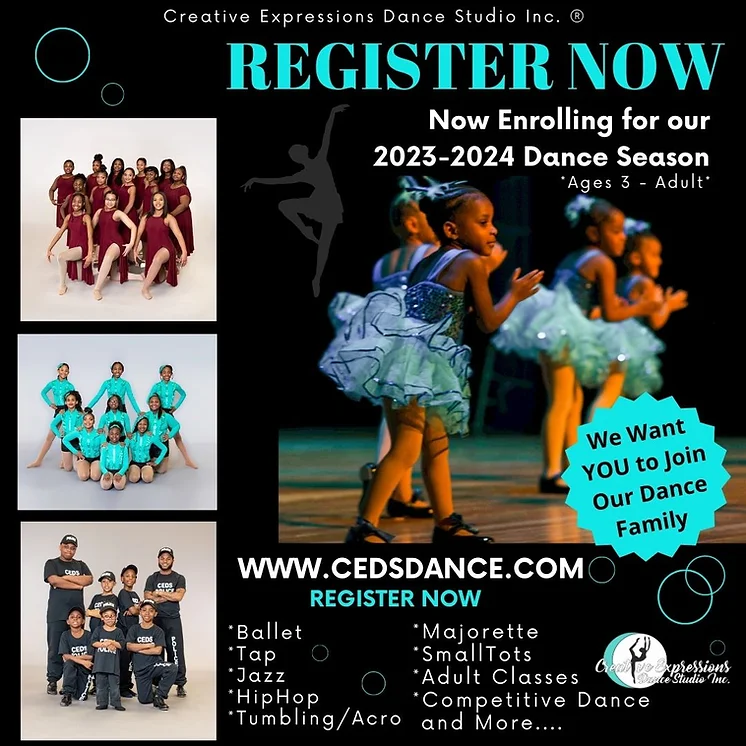Break down the image and describe every detail you can observe.

The image promotes enrollment for the 2023-2024 dance season at Creative Expressions Dance Studio Inc. At the top, bold text reads "REGISTER NOW," emphasizing the urgency for new students. 

The visual showcases a variety of dance groups, featuring aspiring dancers of all ages, demonstrating the studio's welcoming environment for everyone from ages 3 to adult. The collage includes lively performances, showcasing the joy and artistry of dance, with scenes of students in vibrant costumes and engaging poses.

Accompanying the imagery, the text highlights various dance styles offered, including Ballet, Tap, Jazz, Hip Hop, Tumbling/Acro, Majorette, Small Tots, Adult Classes, and Competitive Dance. A call to action encourages viewers, "We Want YOU to Join Our Dance Family," beneath an eye-catching turquoise banner, with the website invitation www.cedsdance.com prominently displayed.

This compelling and colorful layout not only invites potential dancers to enroll but also captures the spirit of community and creativity that defines Creative Expressions Dance Studio.